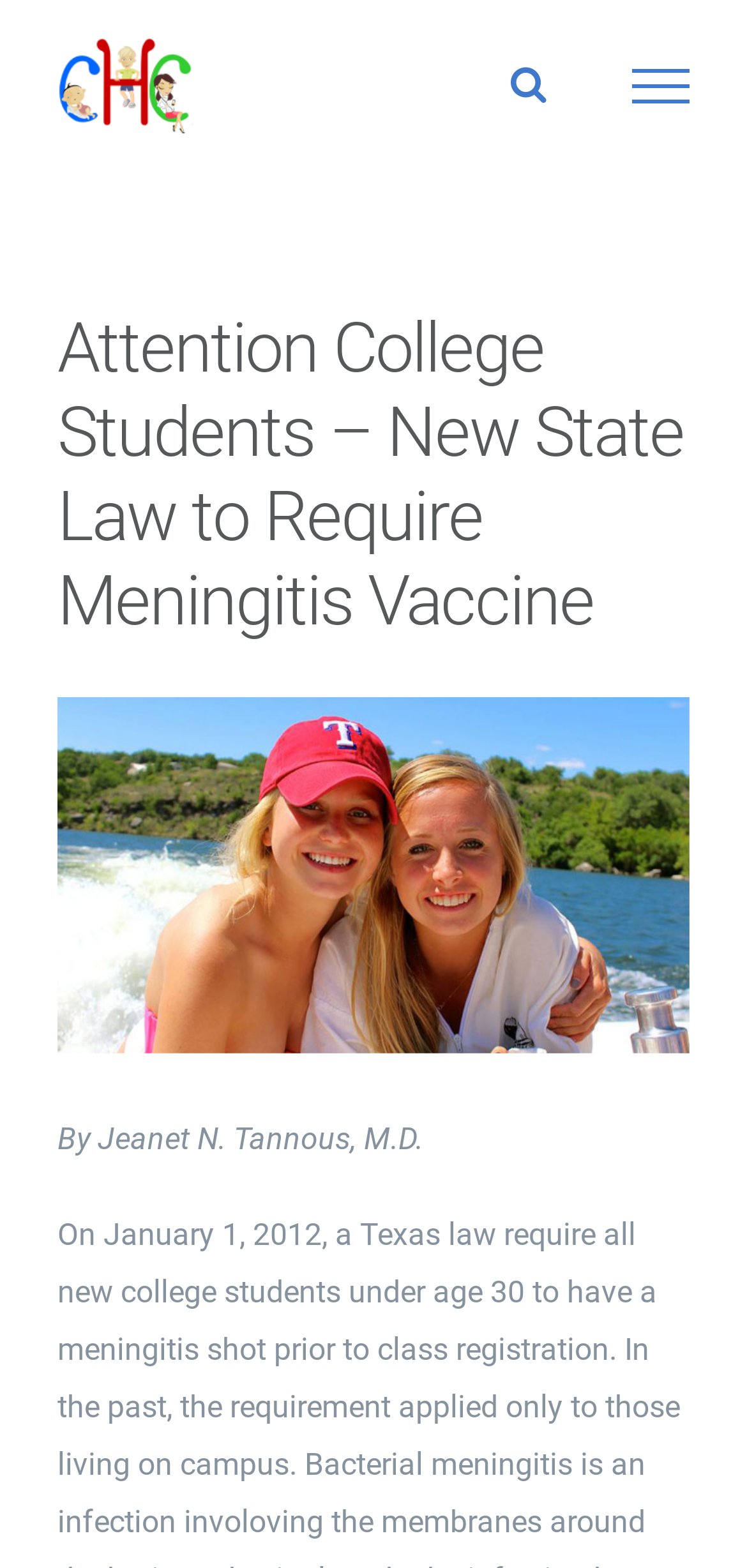Based on the image, provide a detailed and complete answer to the question: 
Who is the author of the article?

The author of the article can be found by looking at the text 'By Jeanet N. Tannous, M.D.' which is located below the main heading of the webpage.